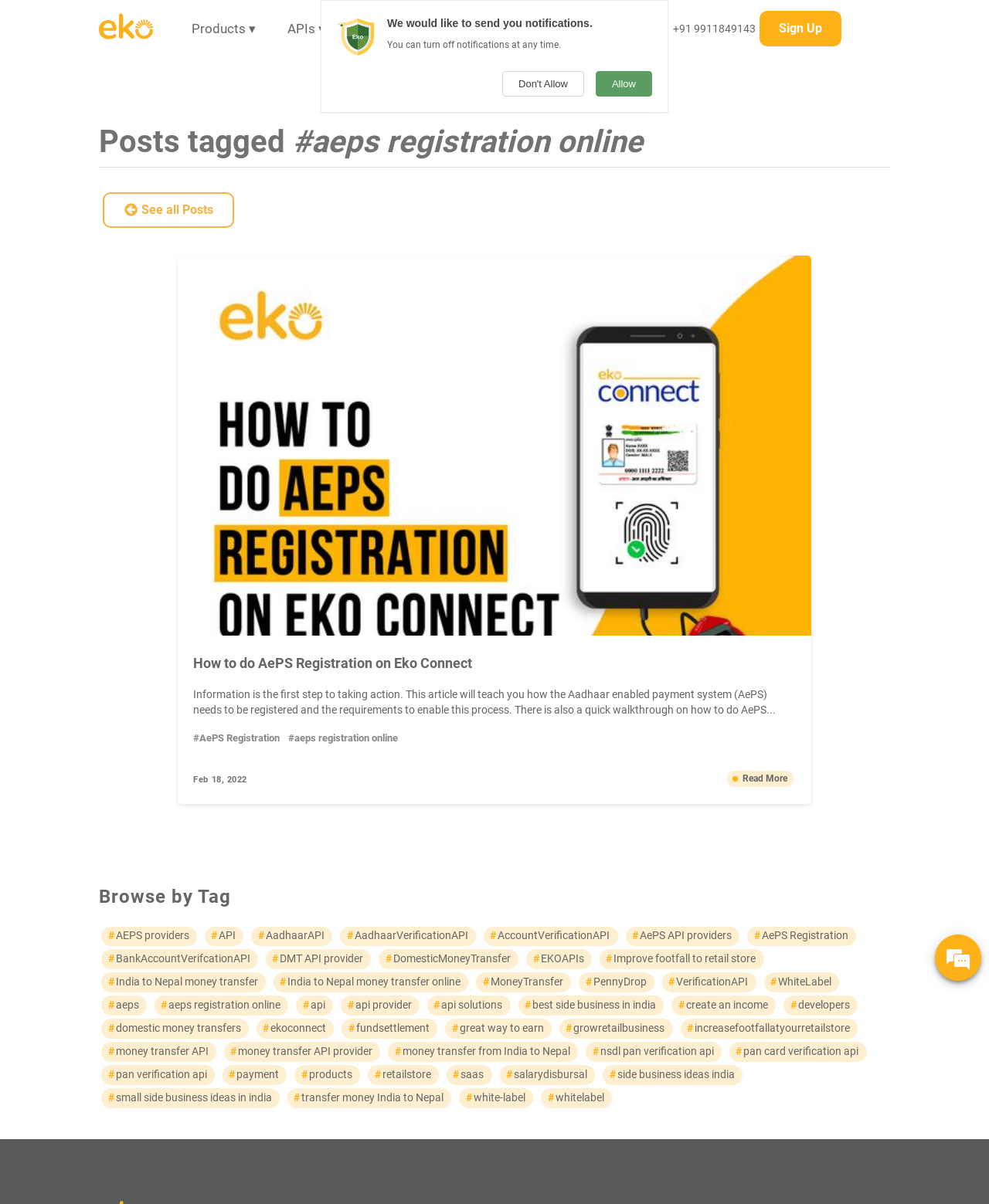Use a single word or phrase to answer the question:
What is the purpose of this webpage?

To display blog posts tagged with #aeps registration online